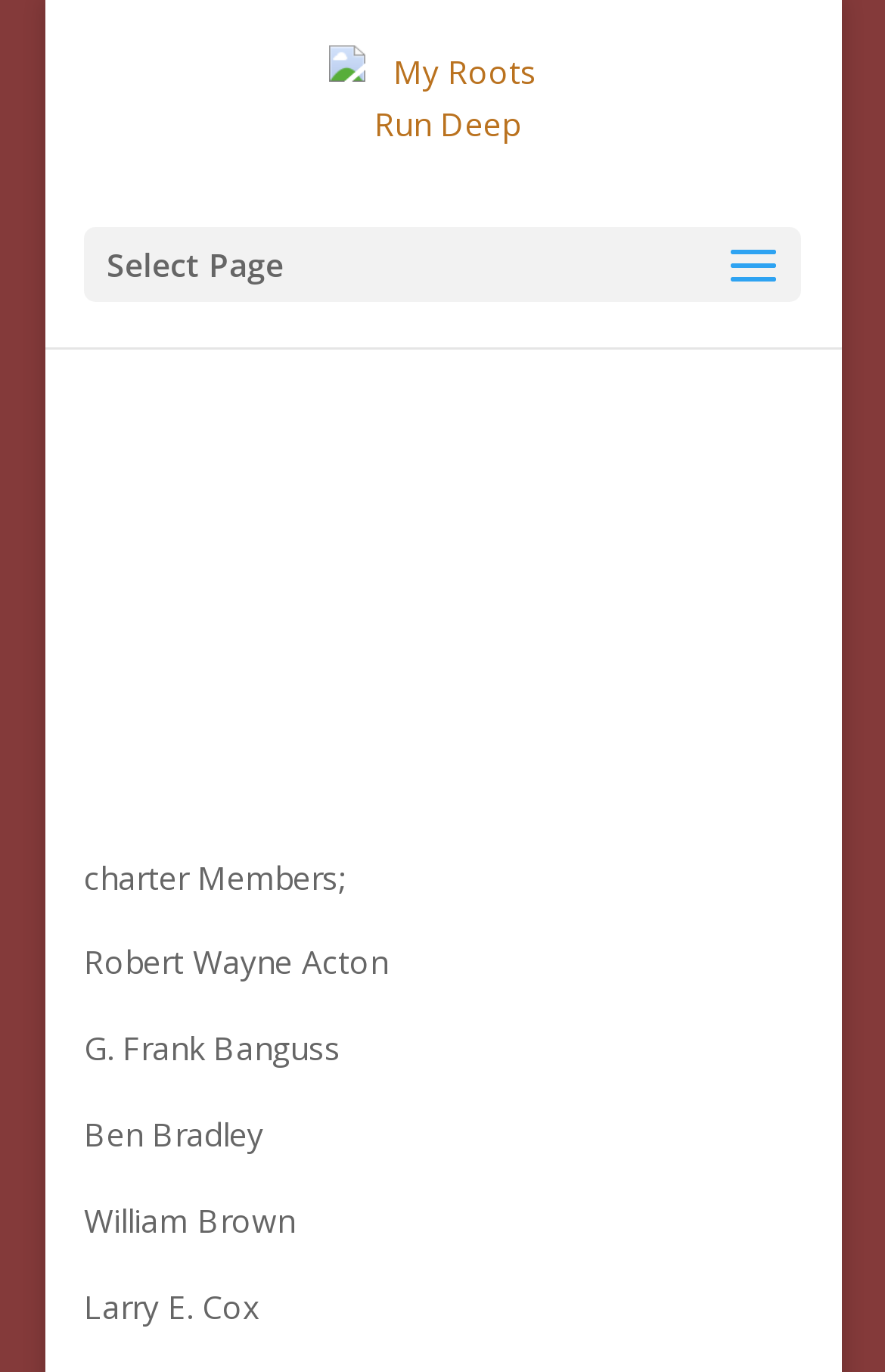Can you extract the headline from the webpage for me?

Business and Organizations